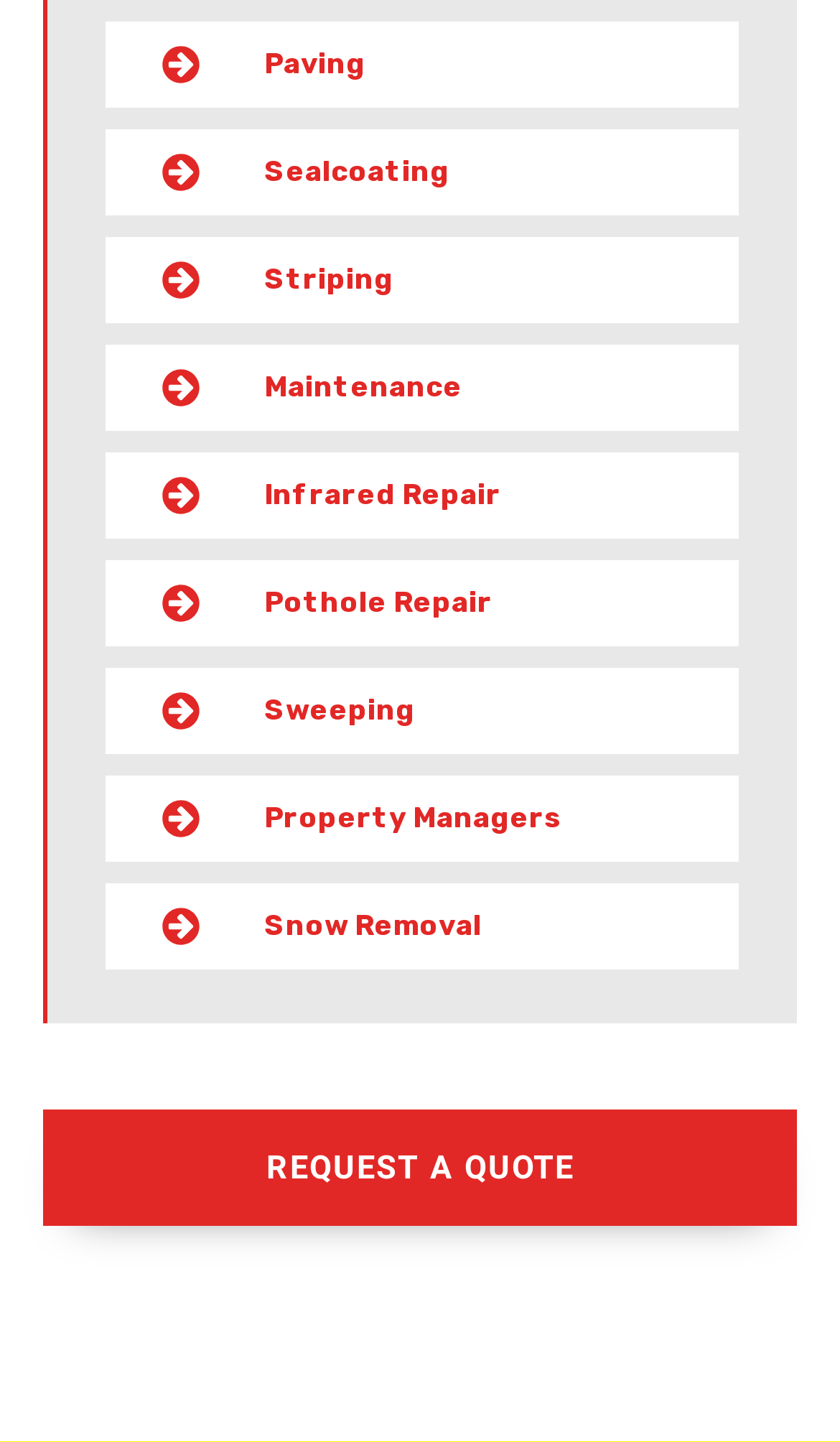Please find the bounding box coordinates of the clickable region needed to complete the following instruction: "Click on Paving". The bounding box coordinates must consist of four float numbers between 0 and 1, i.e., [left, top, right, bottom].

[0.101, 0.007, 0.904, 0.082]